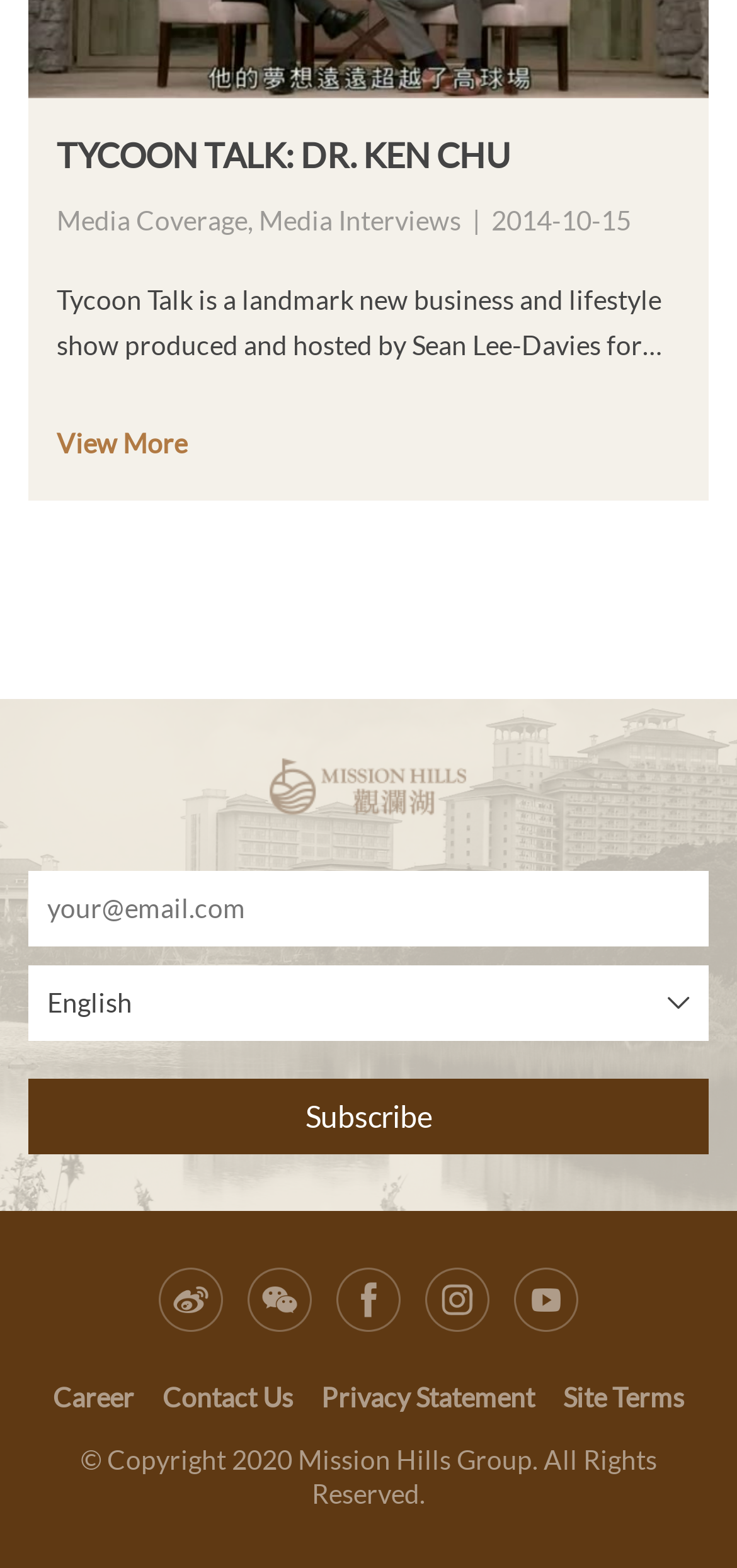Give a one-word or short phrase answer to the question: 
What is the bounding box coordinate of the 'Subscribe' link?

[0.038, 0.688, 0.962, 0.736]